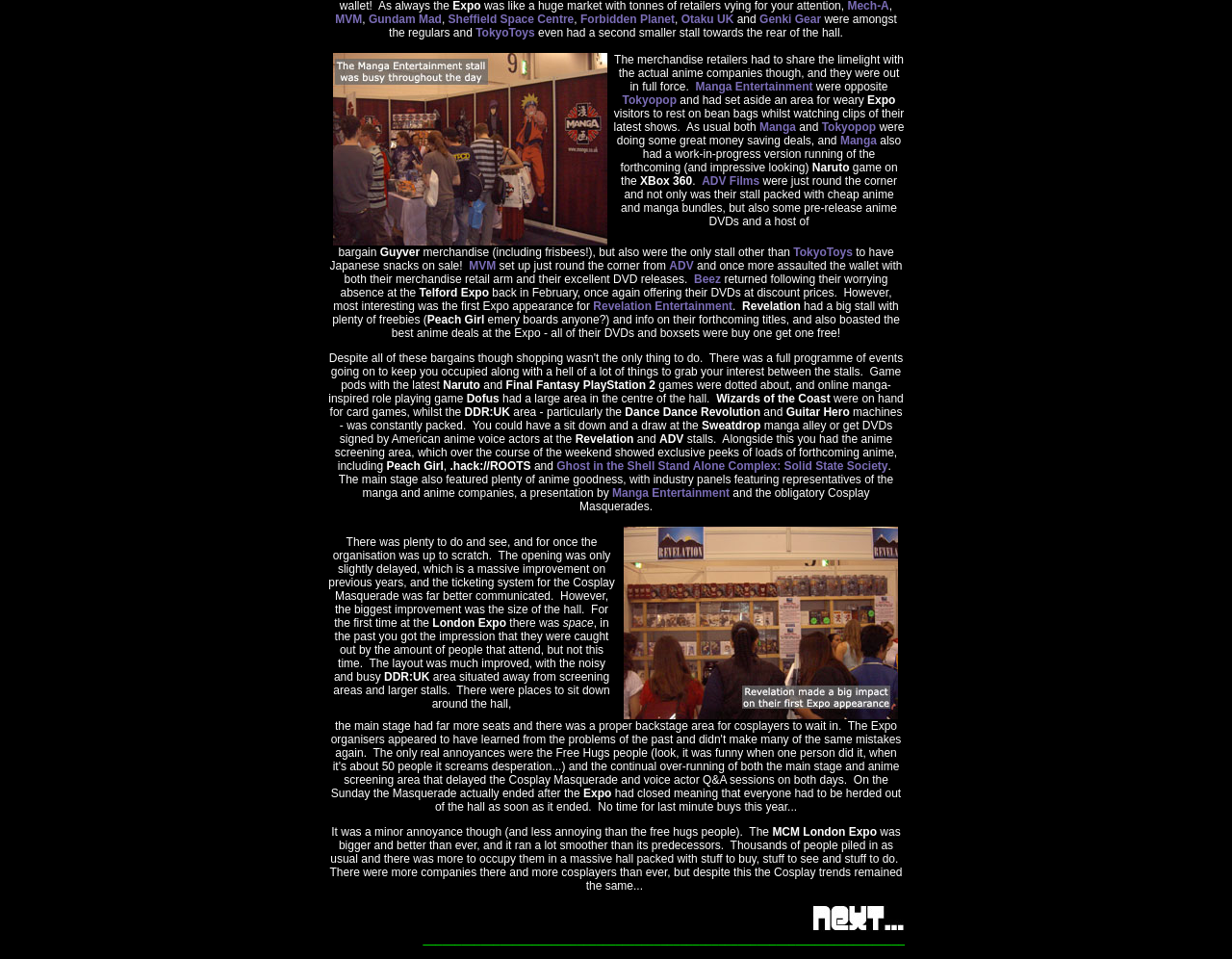Identify the bounding box for the element characterized by the following description: "Tokyopop".

[0.505, 0.097, 0.549, 0.111]